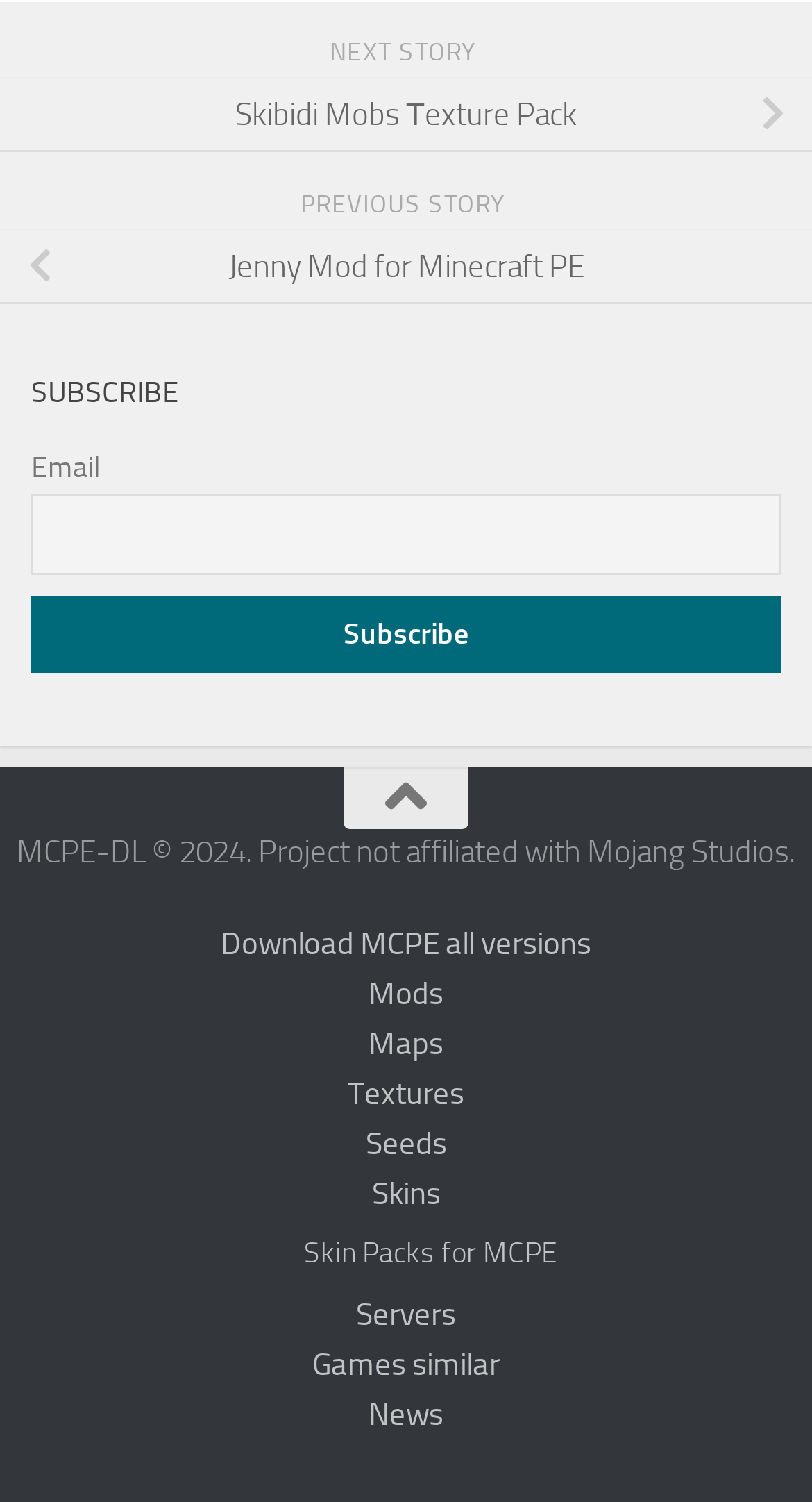Refer to the image and provide an in-depth answer to the question: 
What is the main topic of the website?

The website has a link to 'Download MCPE all versions' and has various sections related to Minecraft PE such as 'Mods', 'Maps', and 'Textures'. This suggests that the main topic of the website is Minecraft PE and its related content.